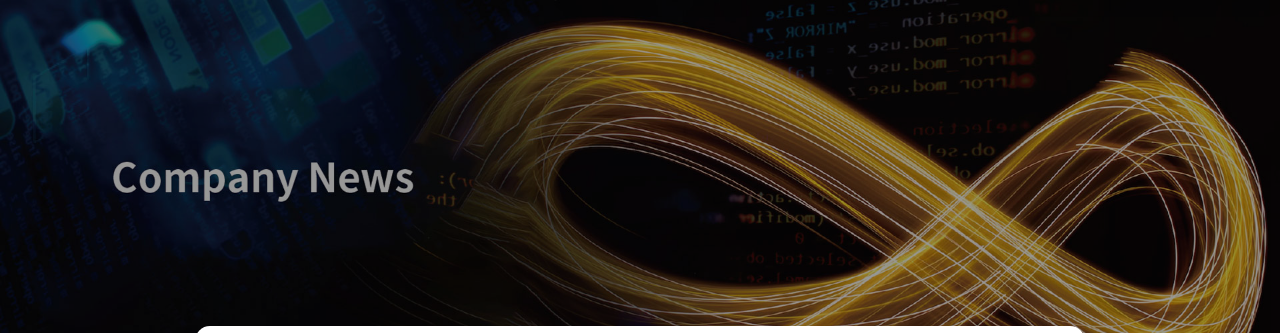Generate a detailed narrative of the image.

The image features the title "Company News" prominently displayed against a background that merges dynamic golden light trails with abstract digital graphics. This composition suggests a focus on innovation and technology, aligning with themes of progress and modernity. The vibrant golden curves evoke a sense of continuity and infinite possibilities, emphasizing the significance of news and updates related to the company. This visual representation enhances the message that the organization is actively engaged in the evolving landscape of robotic process automation (RPA) and digital transformation.